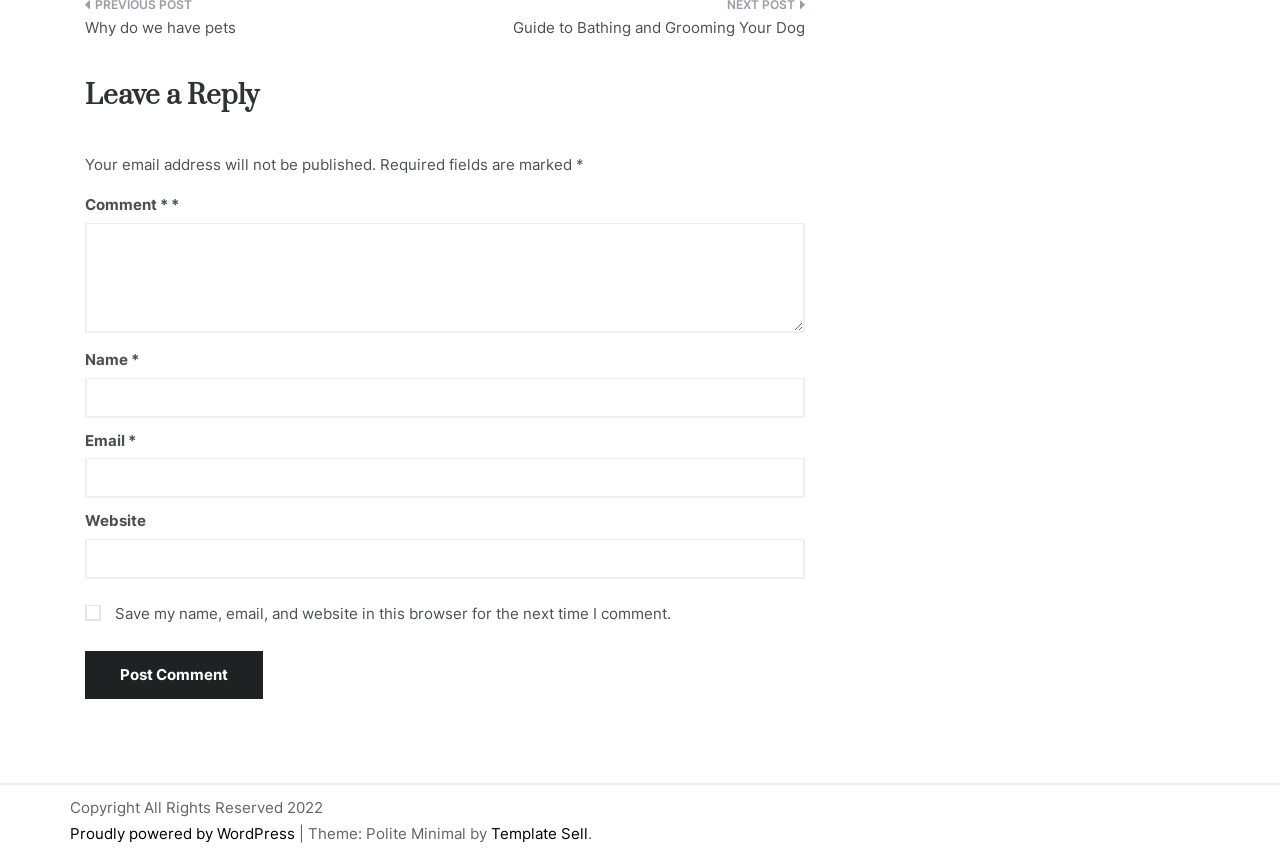Provide a short, one-word or phrase answer to the question below:
What is the default state of the checkbox?

Unchecked